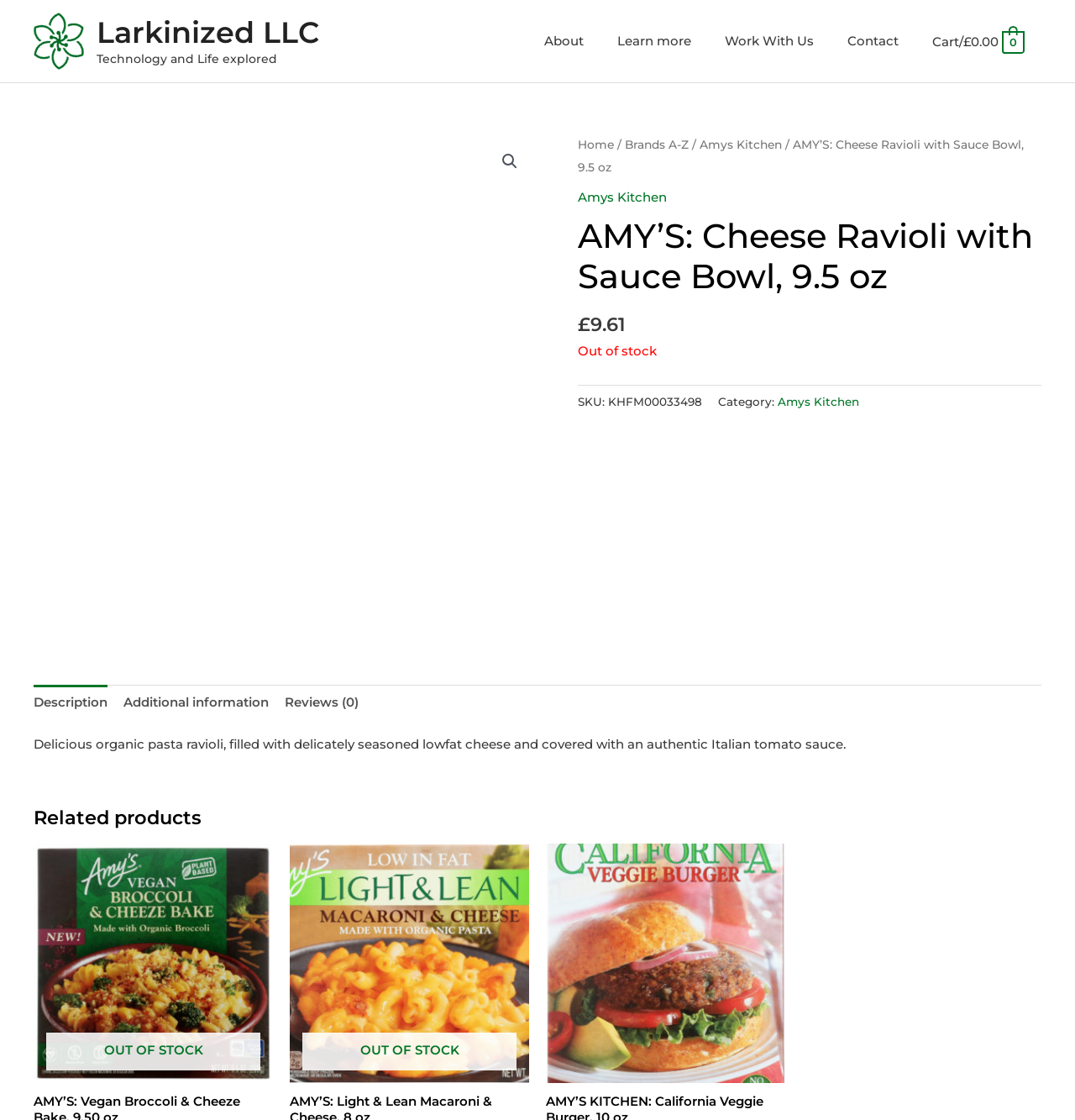Bounding box coordinates must be specified in the format (top-left x, top-left y, bottom-right x, bottom-right y). All values should be floating point numbers between 0 and 1. What are the bounding box coordinates of the UI element described as: Home

[0.538, 0.123, 0.571, 0.135]